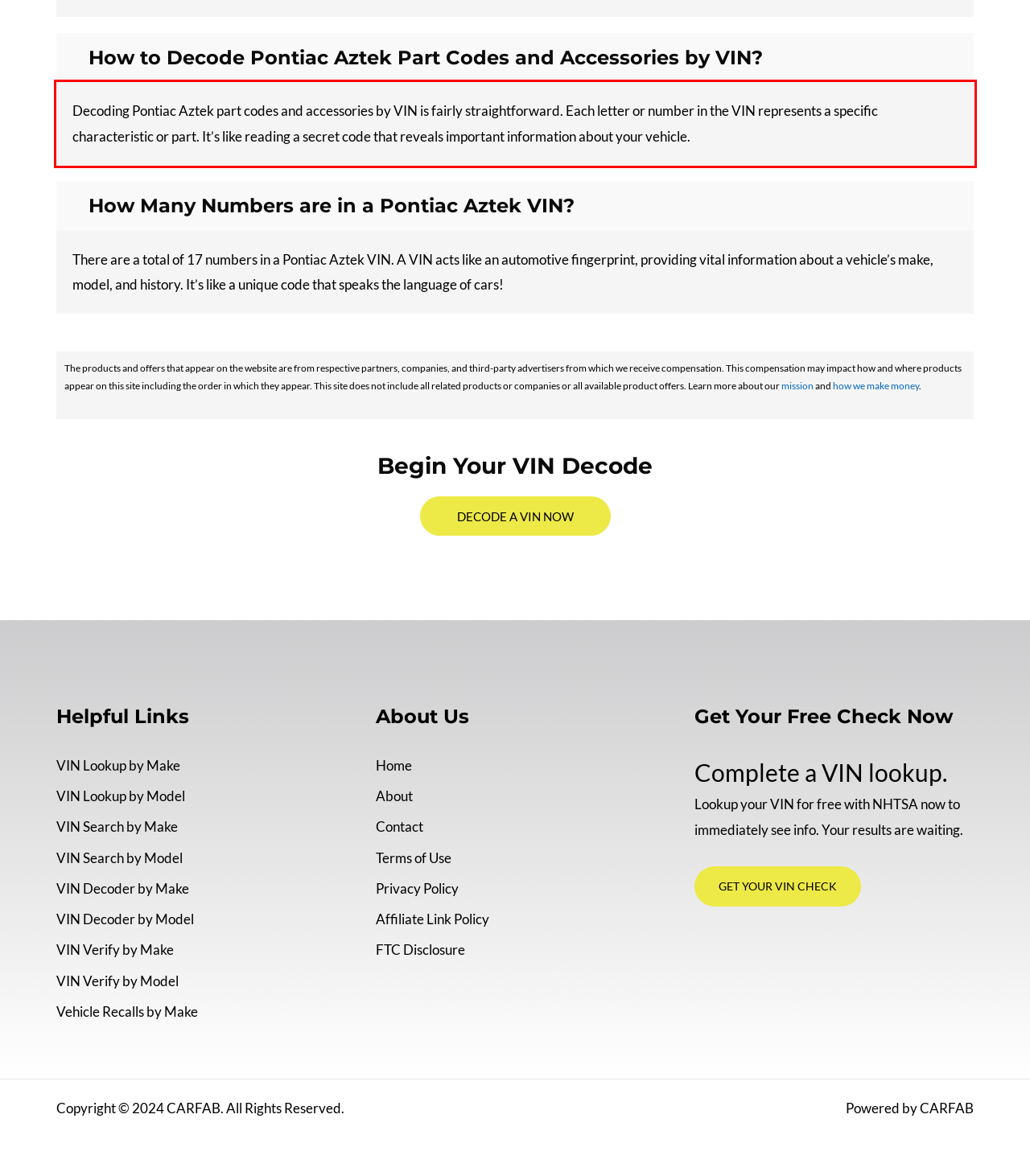Given a webpage screenshot, locate the red bounding box and extract the text content found inside it.

Decoding Pontiac Aztek part codes and accessories by VIN is fairly straightforward. Each letter or number in the VIN represents a specific characteristic or part. It’s like reading a secret code that reveals important information about your vehicle.